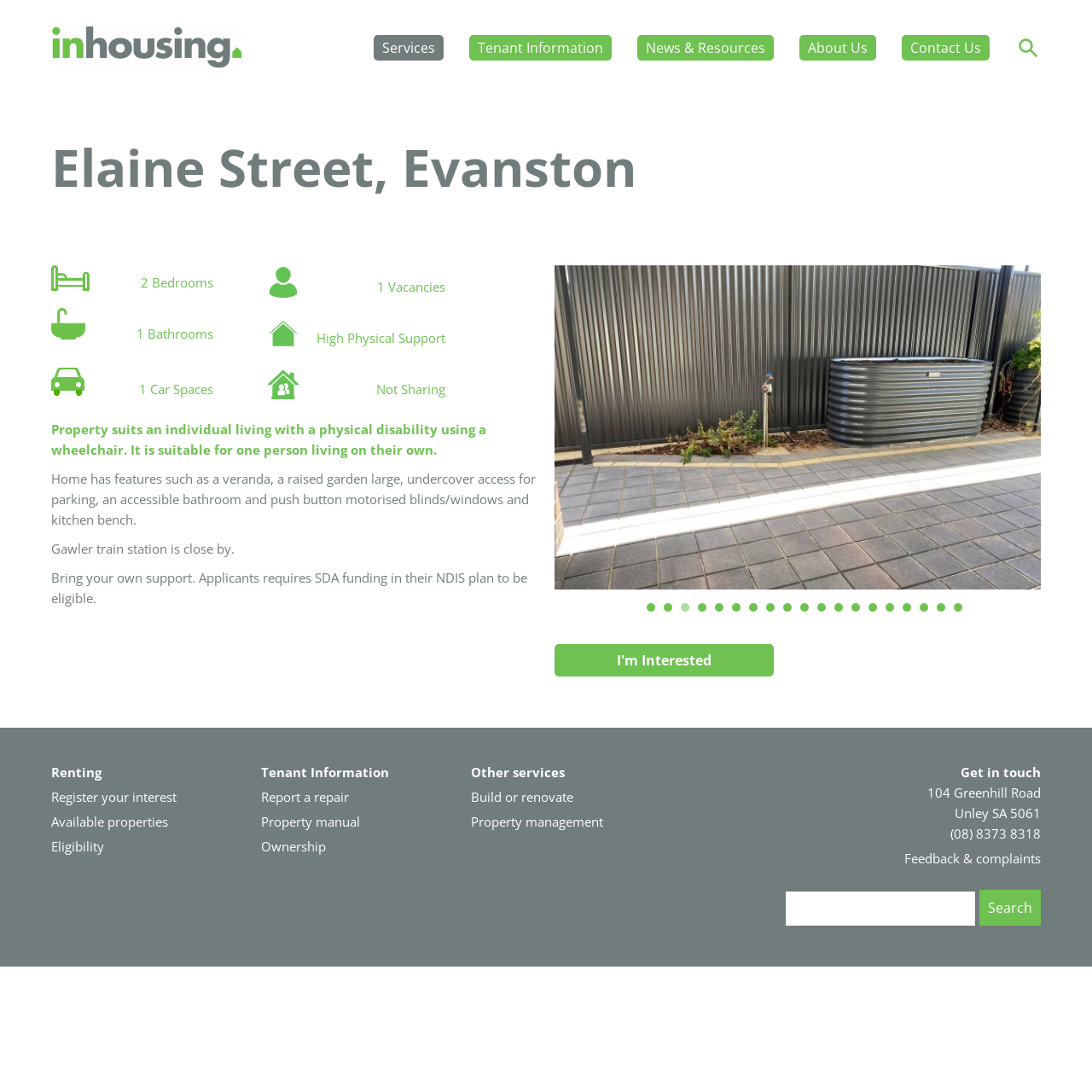Please locate the bounding box coordinates of the element that should be clicked to achieve the given instruction: "Click on 'Services'".

[0.342, 0.032, 0.406, 0.055]